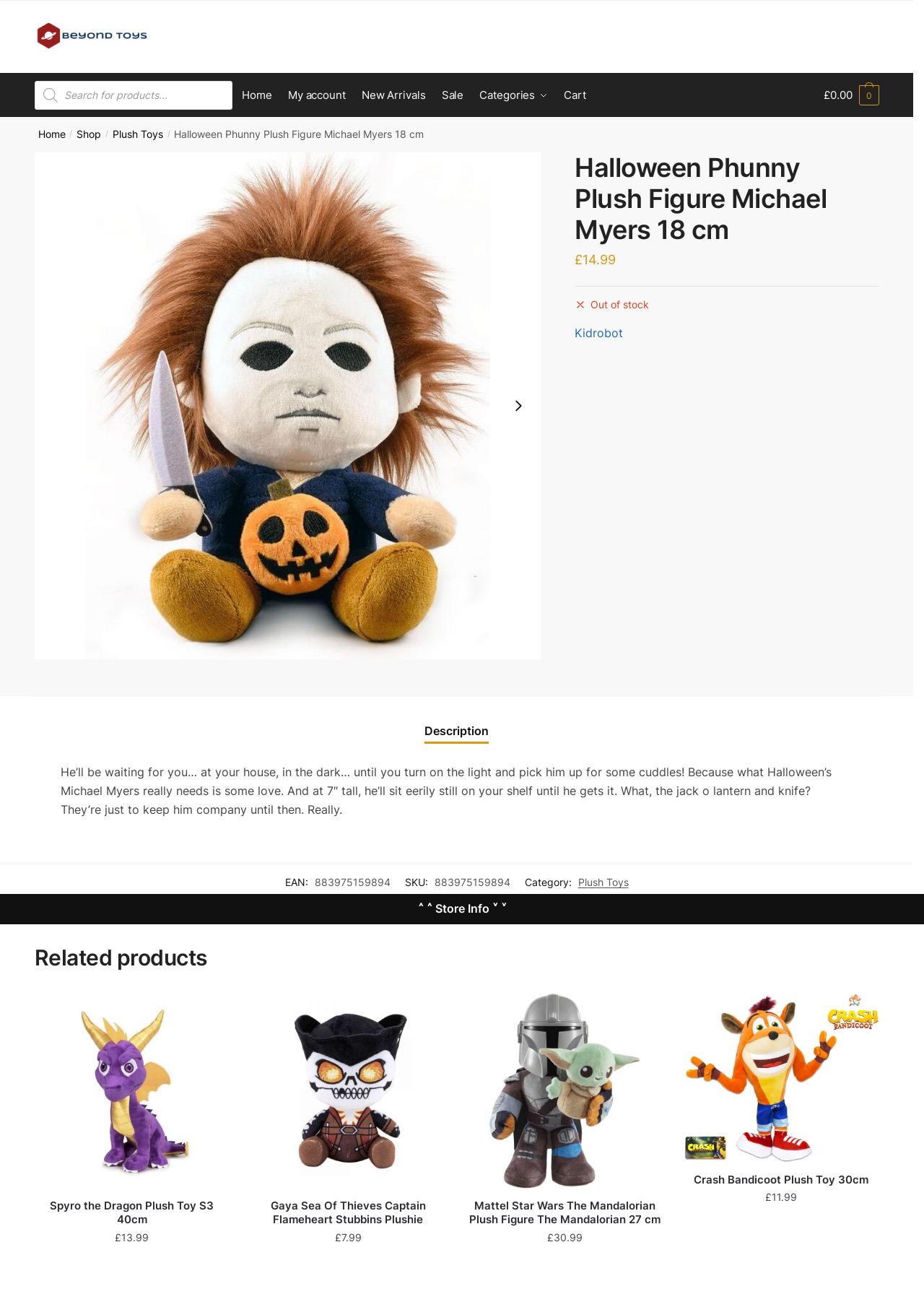Provide the bounding box coordinates of the UI element that matches the description: "Add to cart".

[0.037, 0.968, 0.248, 0.99]